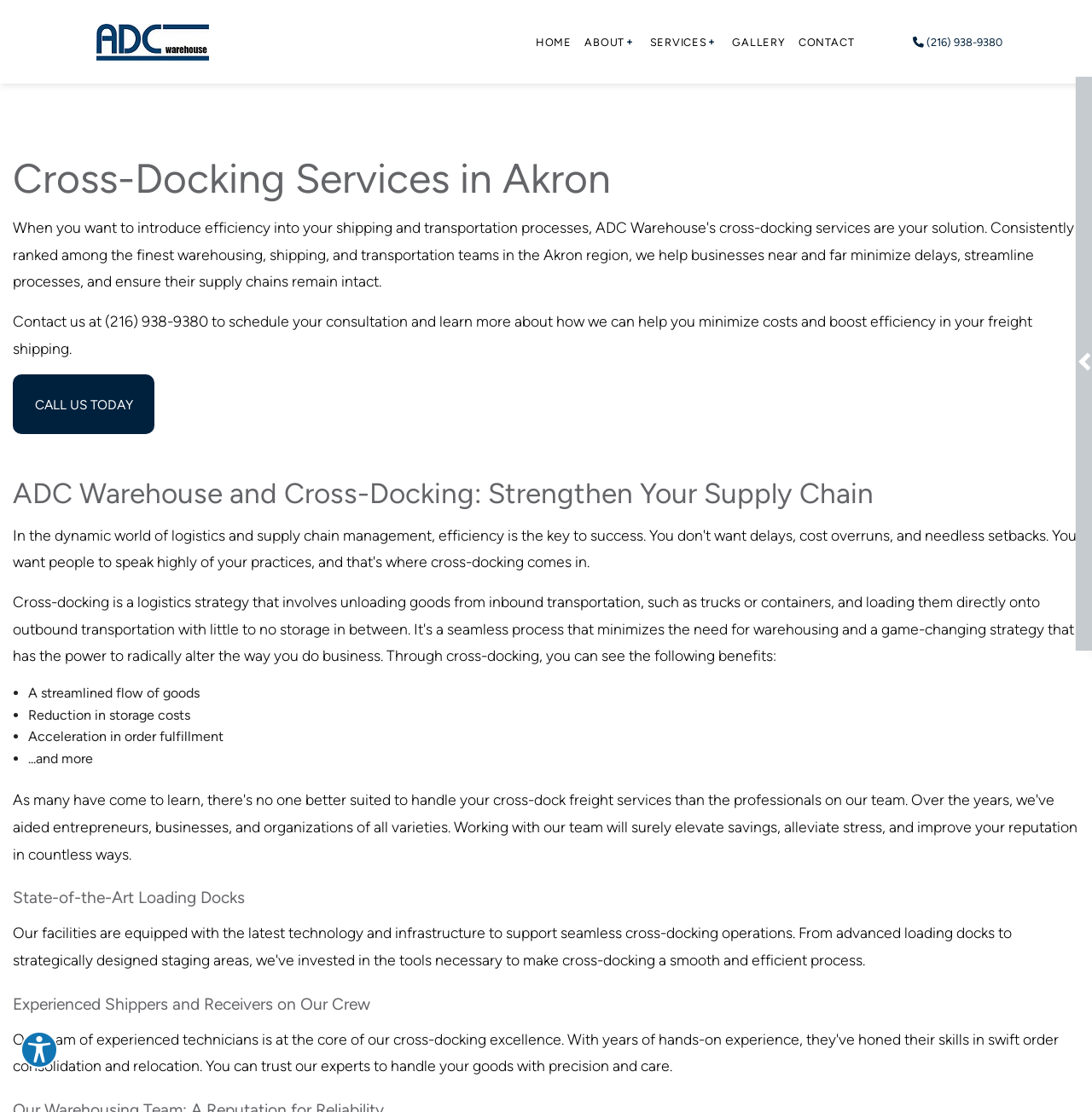Please specify the bounding box coordinates in the format (top-left x, top-left y, bottom-right x, bottom-right y), with values ranging from 0 to 1. Identify the bounding box for the UI component described as follows: Social Feed

[0.539, 0.092, 0.579, 0.118]